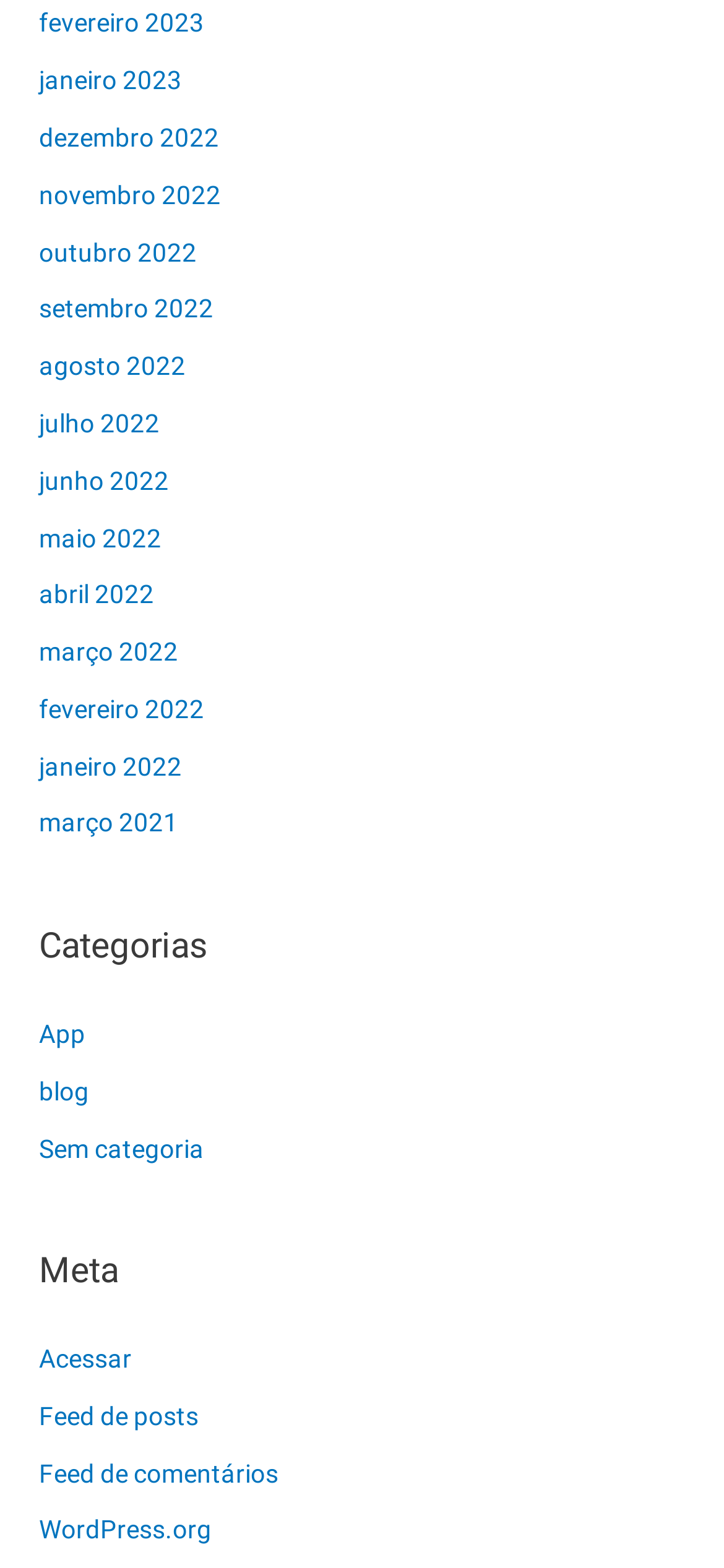What are the months listed on the webpage?
Look at the image and answer the question with a single word or phrase.

Months from 2021 to 2023